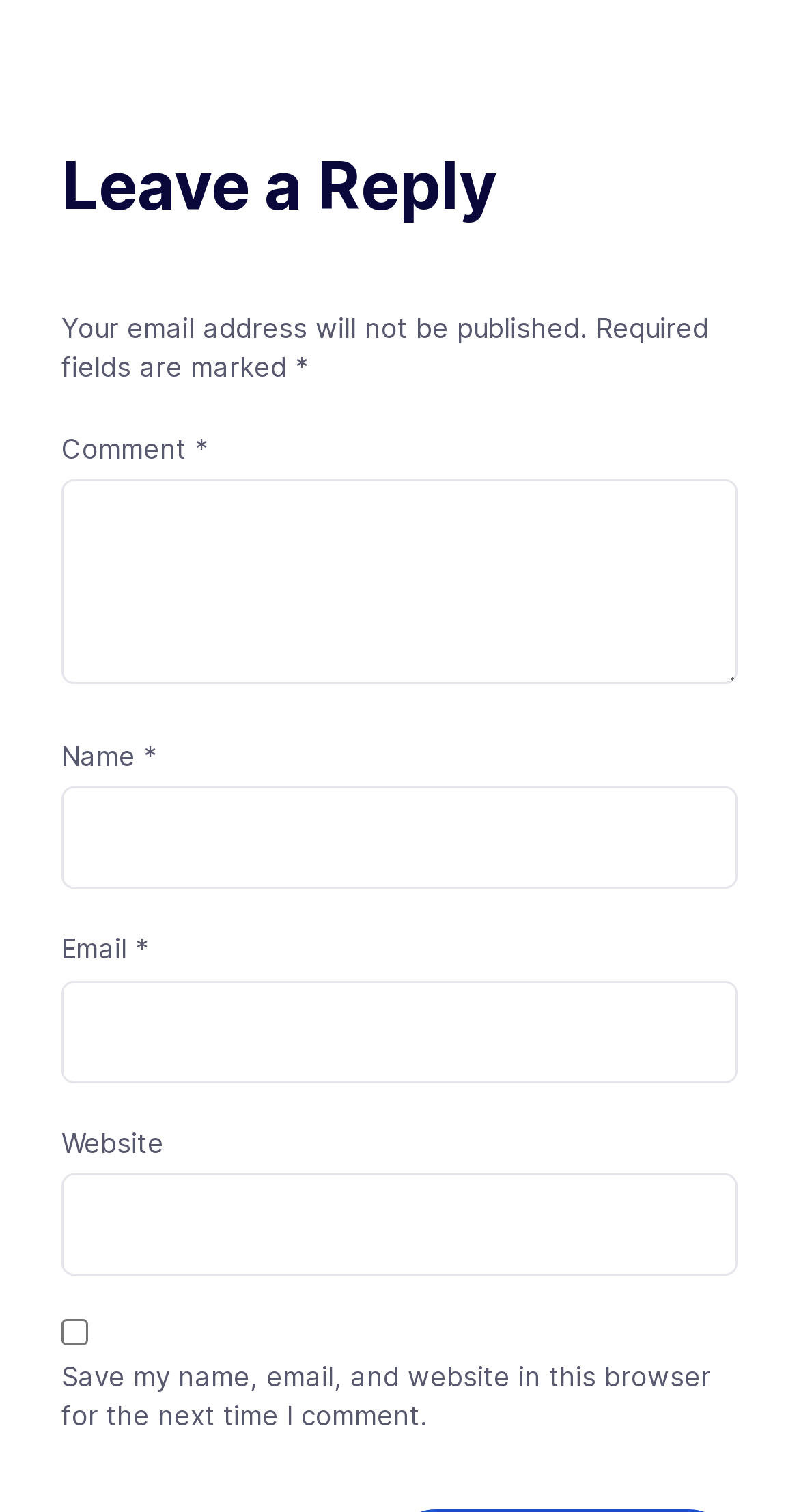Identify and provide the bounding box coordinates of the UI element described: "parent_node: Email * aria-describedby="email-notes" name="email"". The coordinates should be formatted as [left, top, right, bottom], with each number being a float between 0 and 1.

[0.077, 0.648, 0.923, 0.716]